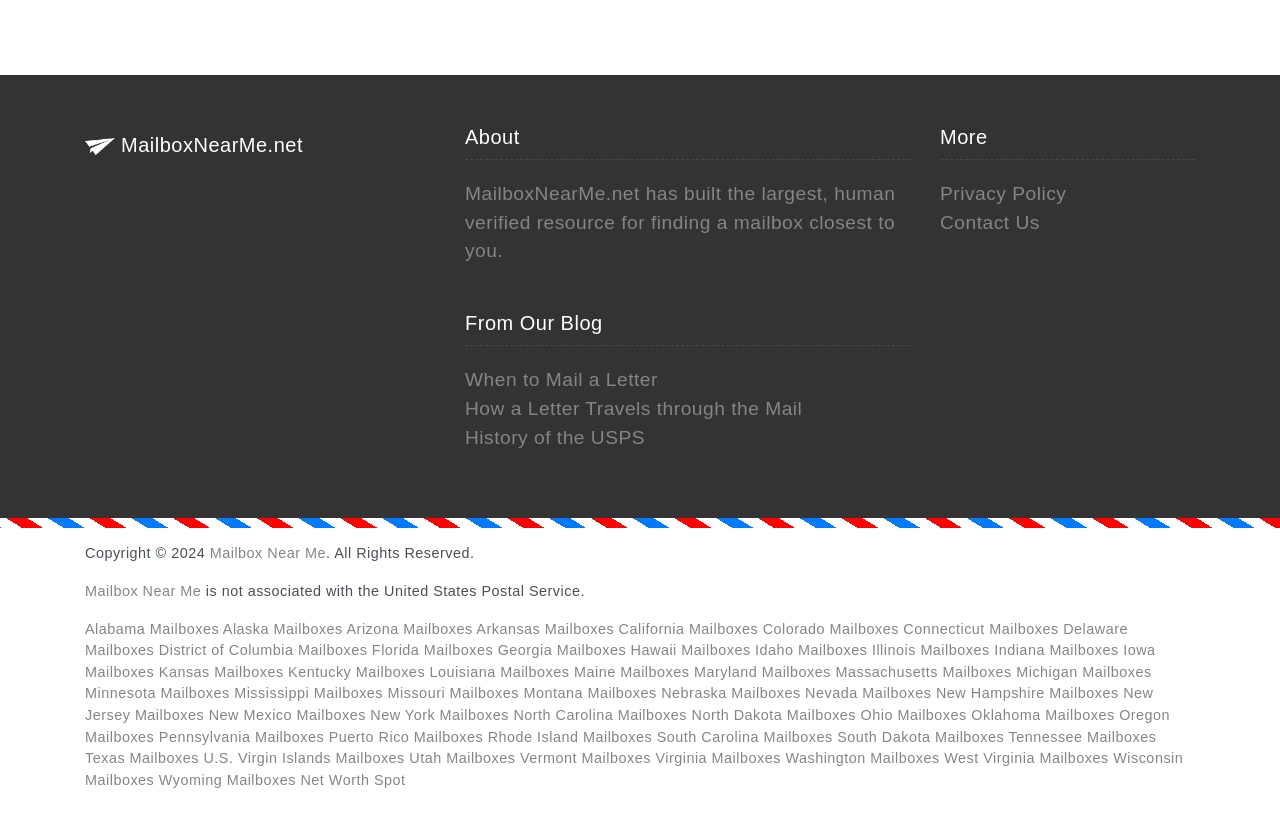Highlight the bounding box of the UI element that corresponds to this description: "+52 55 1849 9443".

None